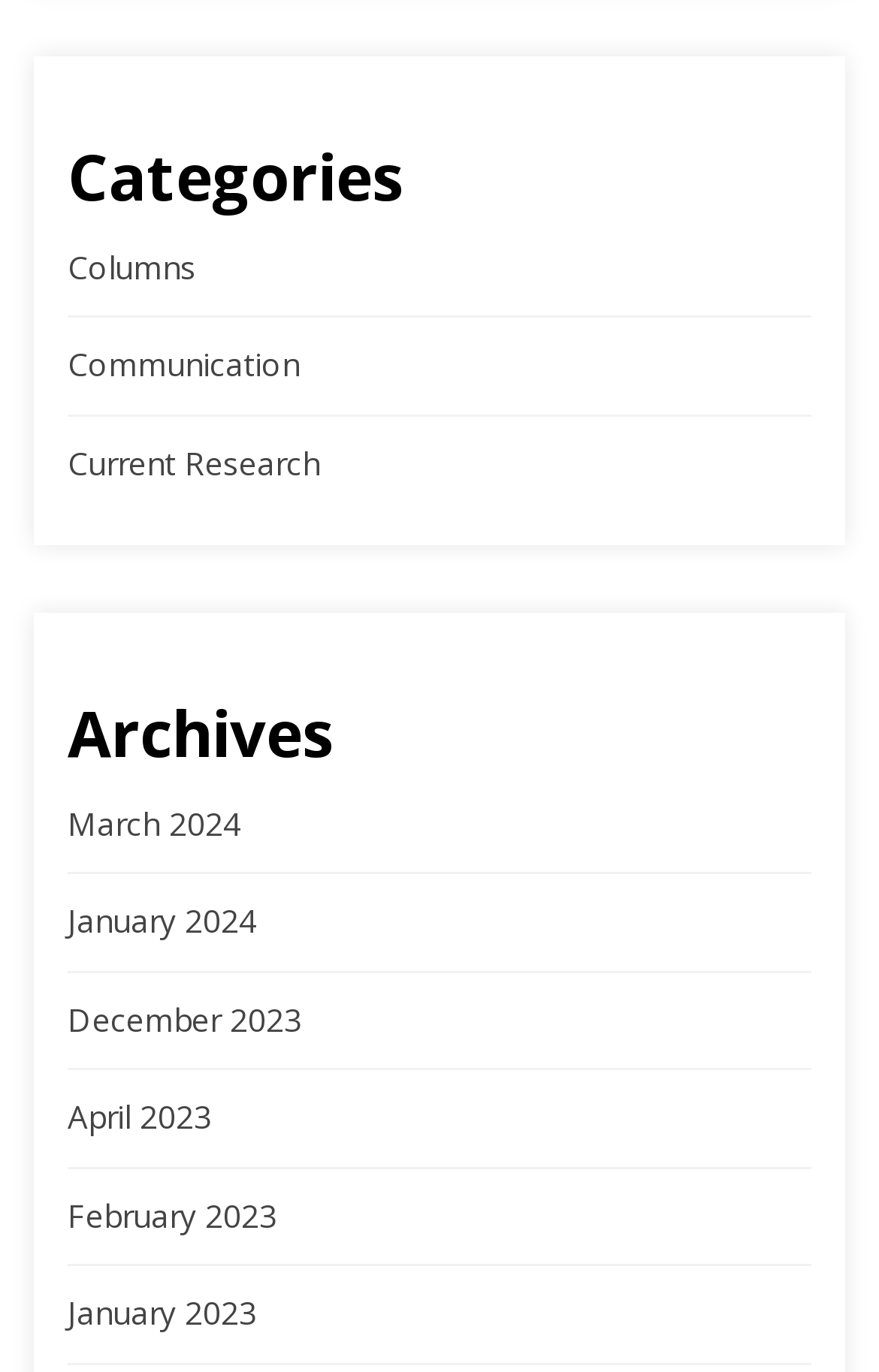What is the earliest archive?
Provide a short answer using one word or a brief phrase based on the image.

January 2023